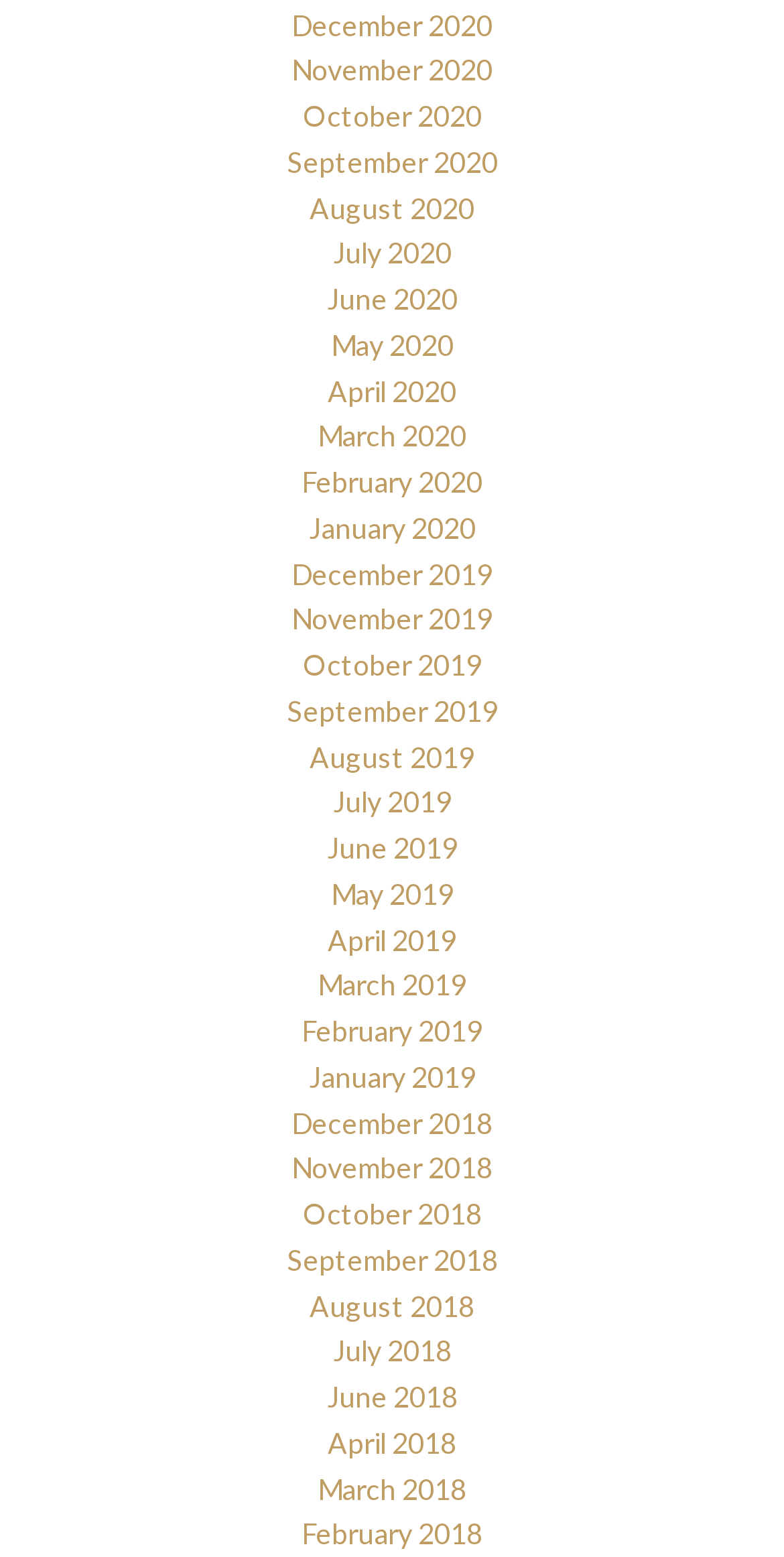Locate the bounding box coordinates of the clickable part needed for the task: "View November 2019".

[0.372, 0.387, 0.628, 0.409]